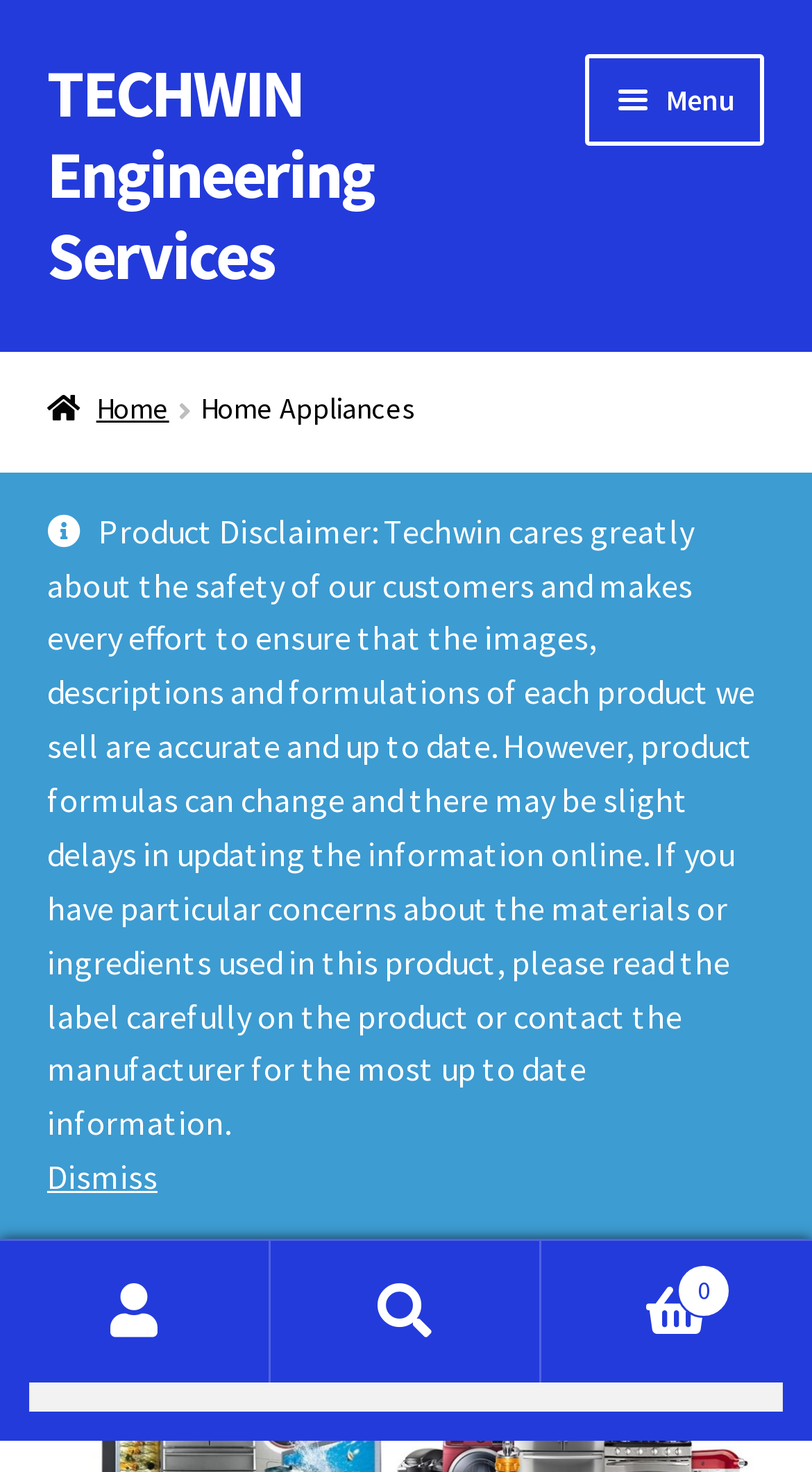Using the information from the screenshot, answer the following question thoroughly:
What is the purpose of the search box?

The search box is located at the top right corner of the webpage, and it contains a placeholder text 'Search for:', indicating that it is used to search for products on the website.